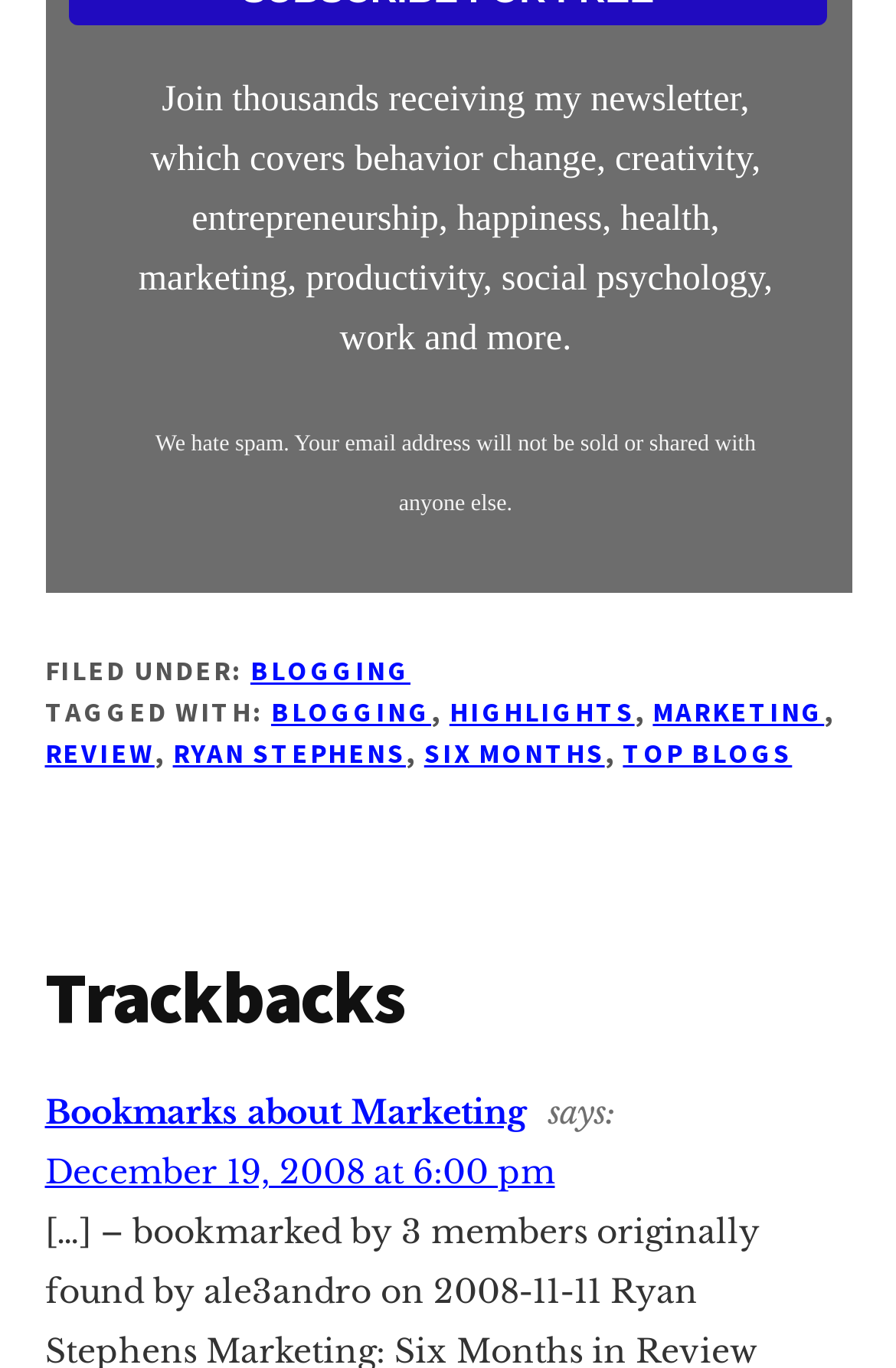Provide a brief response to the question below using a single word or phrase: 
What is the category of the article?

BLOGGING